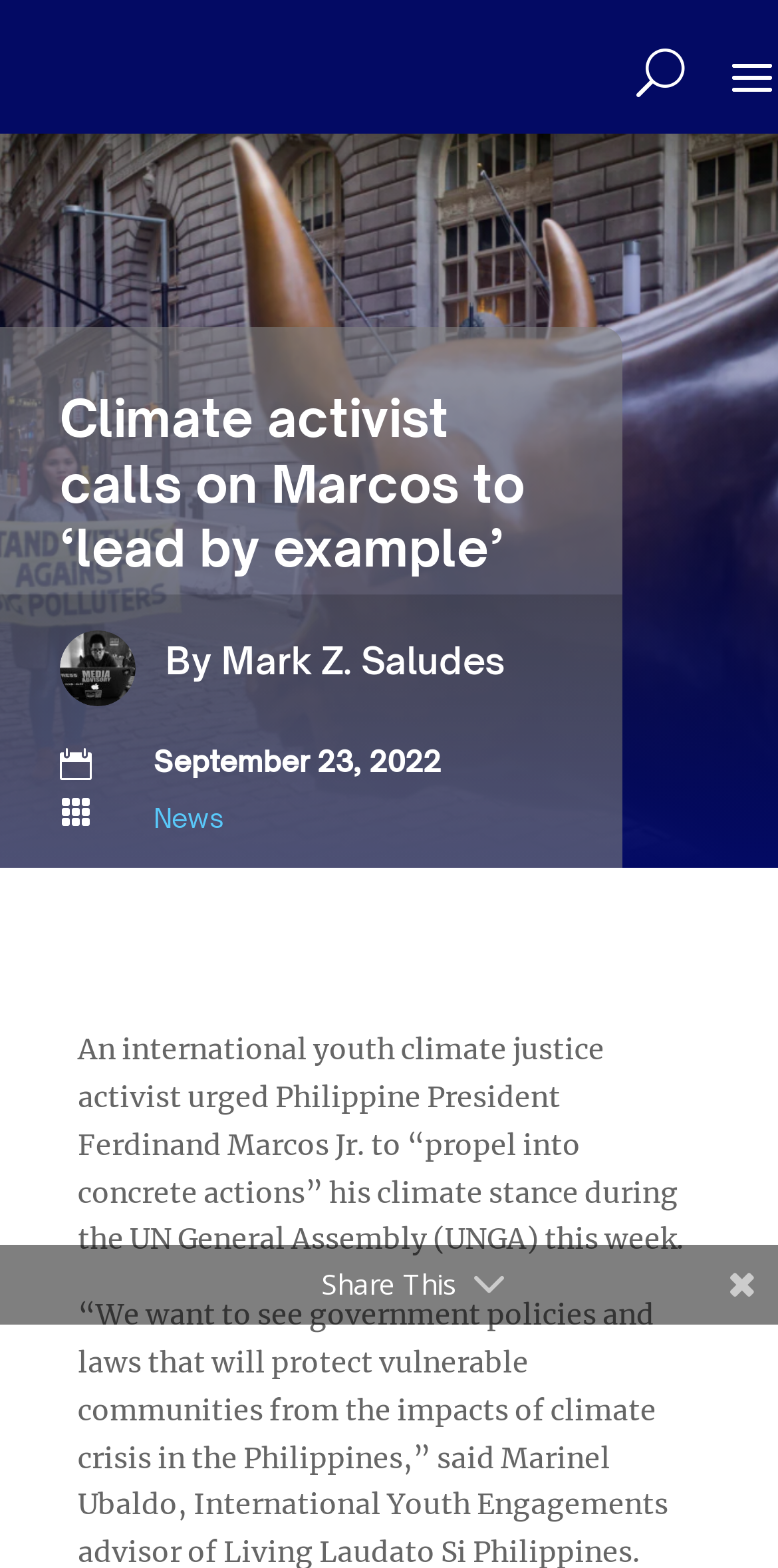Who is the author of the article?
We need a detailed and exhaustive answer to the question. Please elaborate.

I found the author's name by looking at the heading element that says 'By Mark Z. Saludes' which is located below the title of the article.